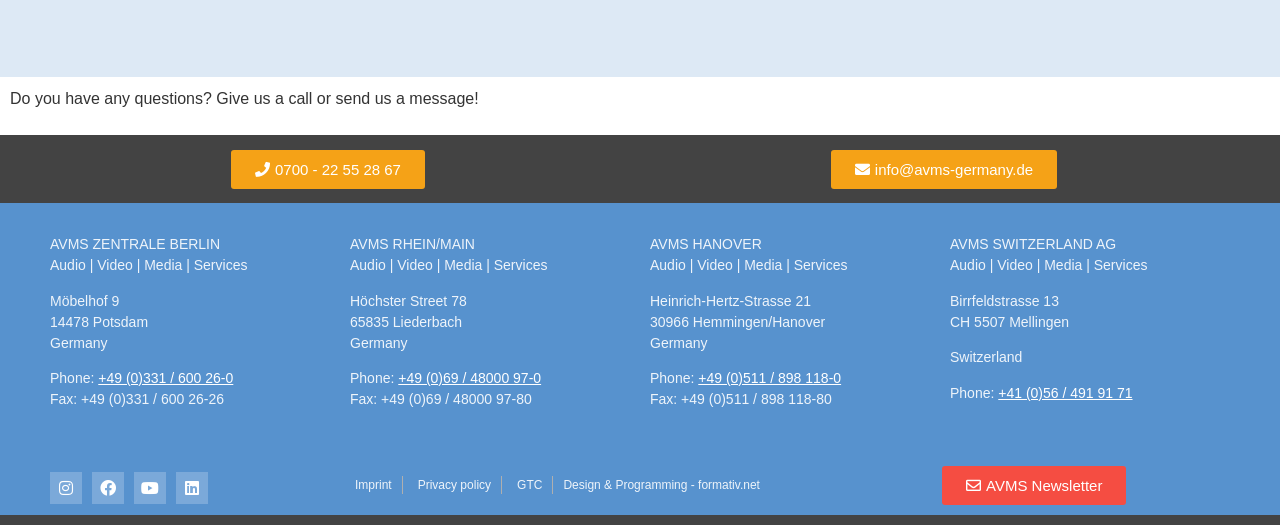Find the bounding box coordinates of the element to click in order to complete the given instruction: "Read the imprint."

[0.273, 0.907, 0.306, 0.941]